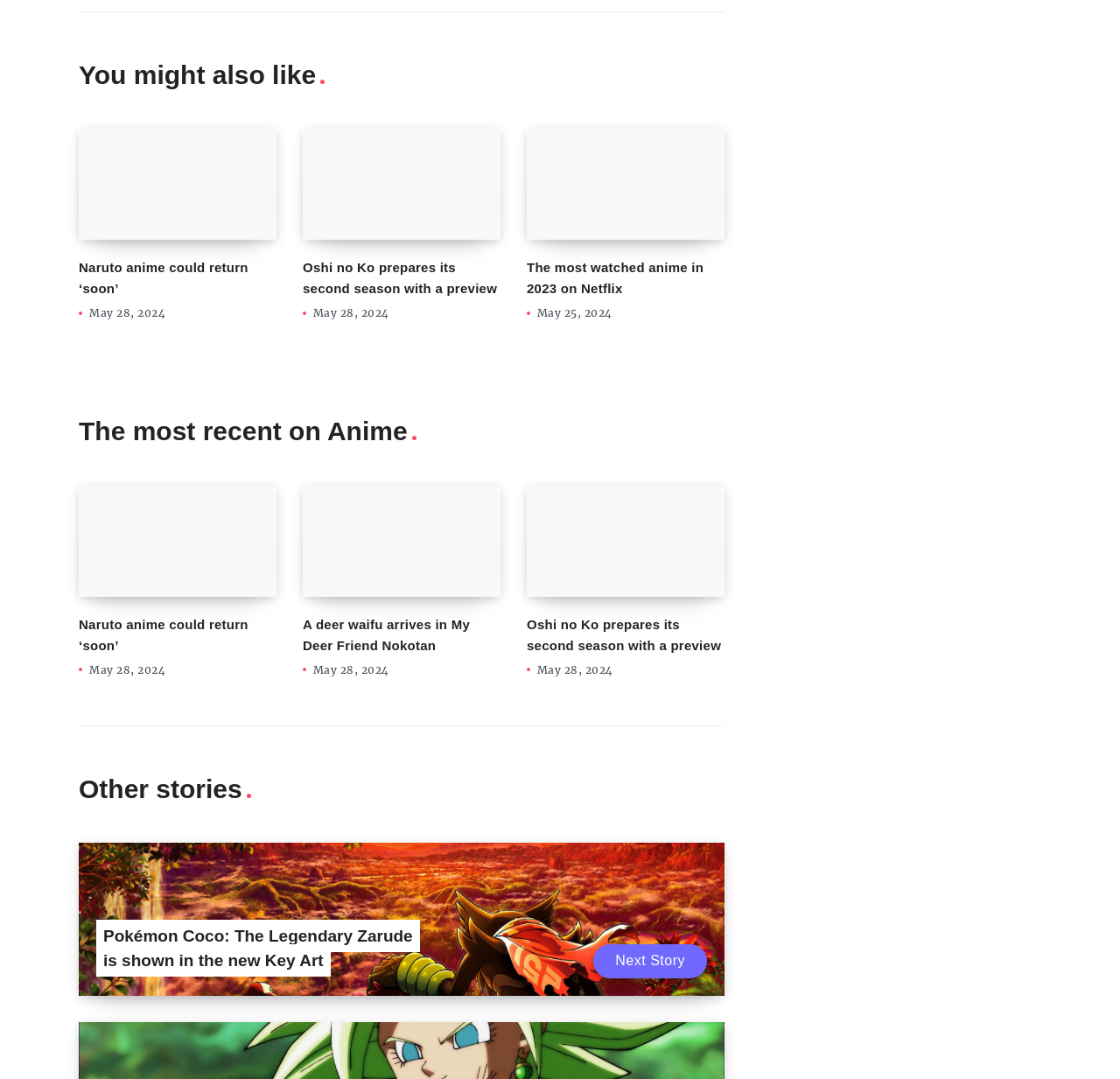How many articles are in the 'You might also like' section?
Give a single word or phrase as your answer by examining the image.

3